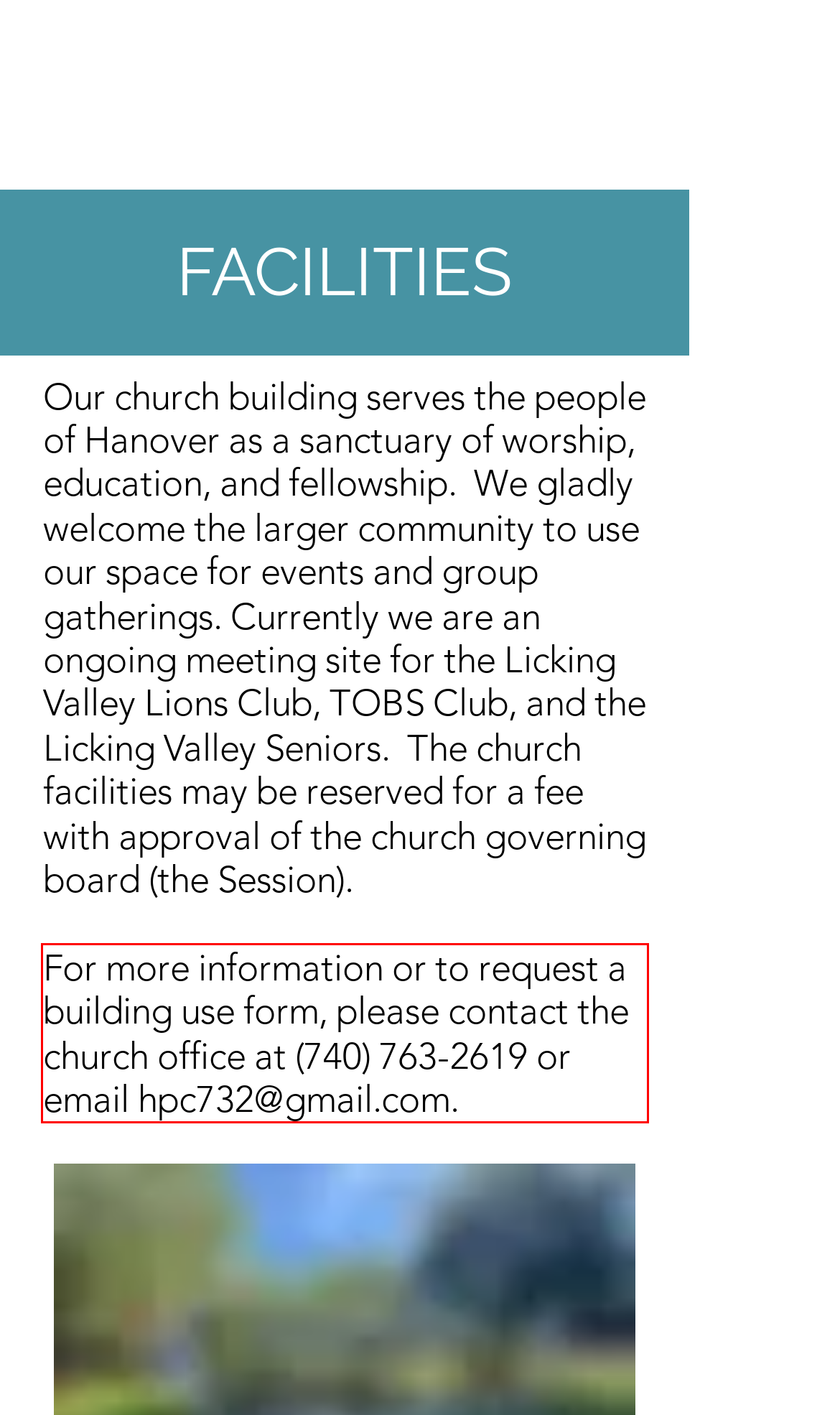Observe the screenshot of the webpage that includes a red rectangle bounding box. Conduct OCR on the content inside this red bounding box and generate the text.

For more information or to request a building use form, please contact the church office at (740) 763-2619 or email hpc732@gmail.com.